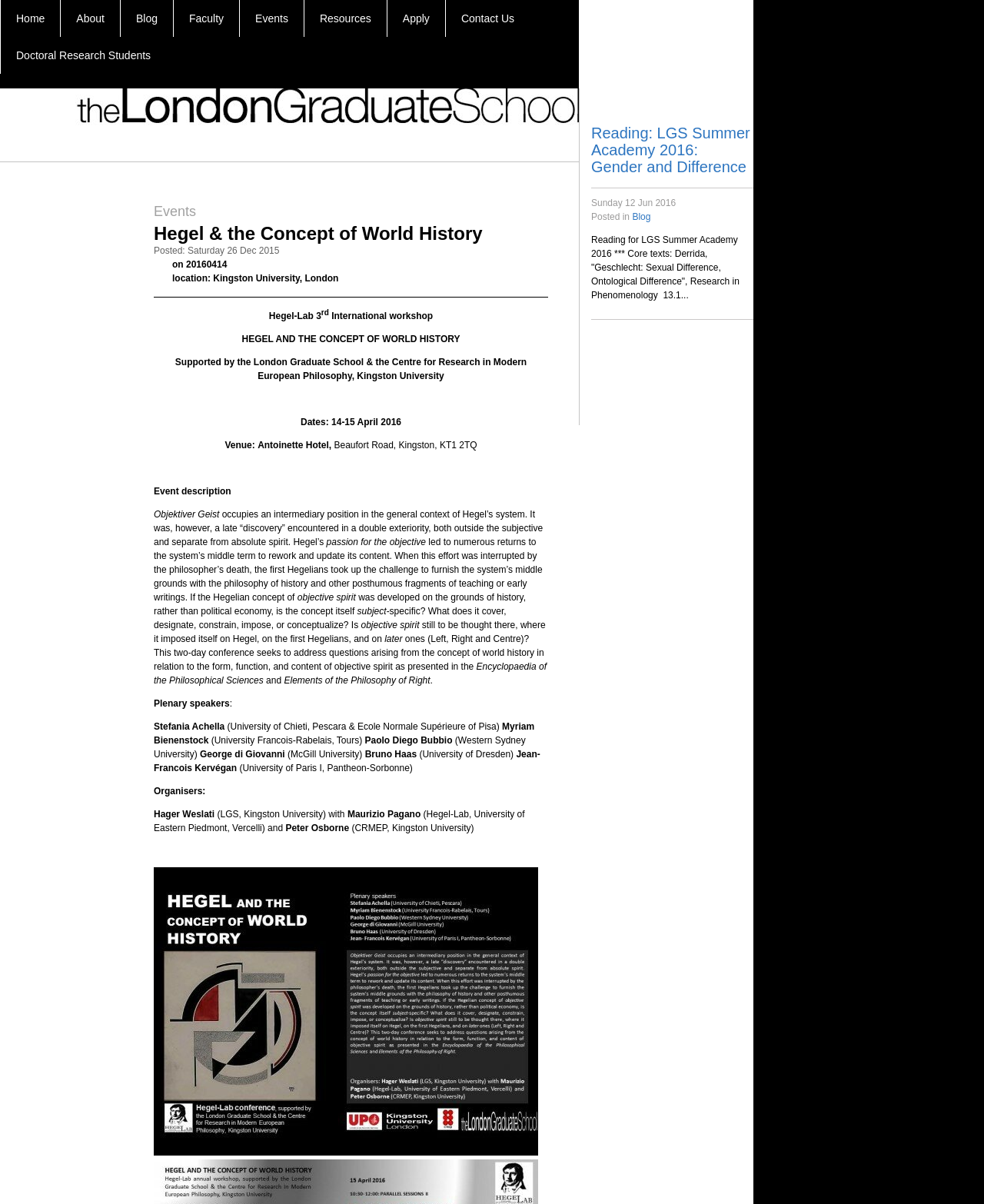What is the location of the event?
Based on the image, provide your answer in one word or phrase.

Antoinette Hotel, Kingston